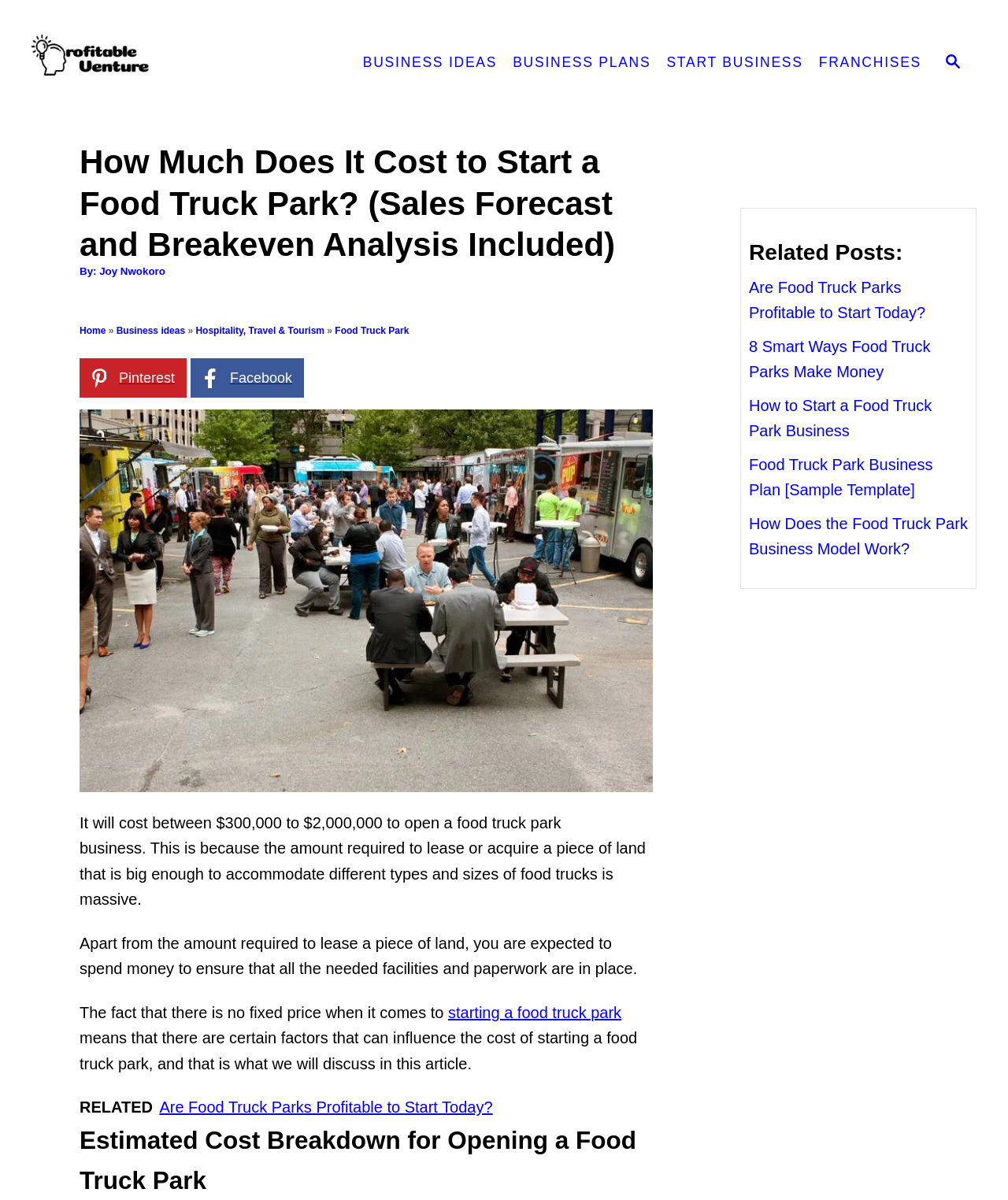Please provide the bounding box coordinates for the UI element as described: "starting a food truck park". The coordinates must be four floats between 0 and 1, represented as [left, top, right, bottom].

[0.445, 0.836, 0.617, 0.851]